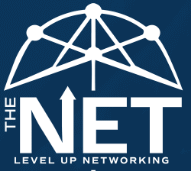Please provide a comprehensive answer to the question based on the screenshot: What is the purpose of the organization?

The tagline 'LEVEL UP NETWORKING' is positioned below the logo in smaller font, emphasizing the organization's mission to enhance networking opportunities and foster connections and growth among its members.